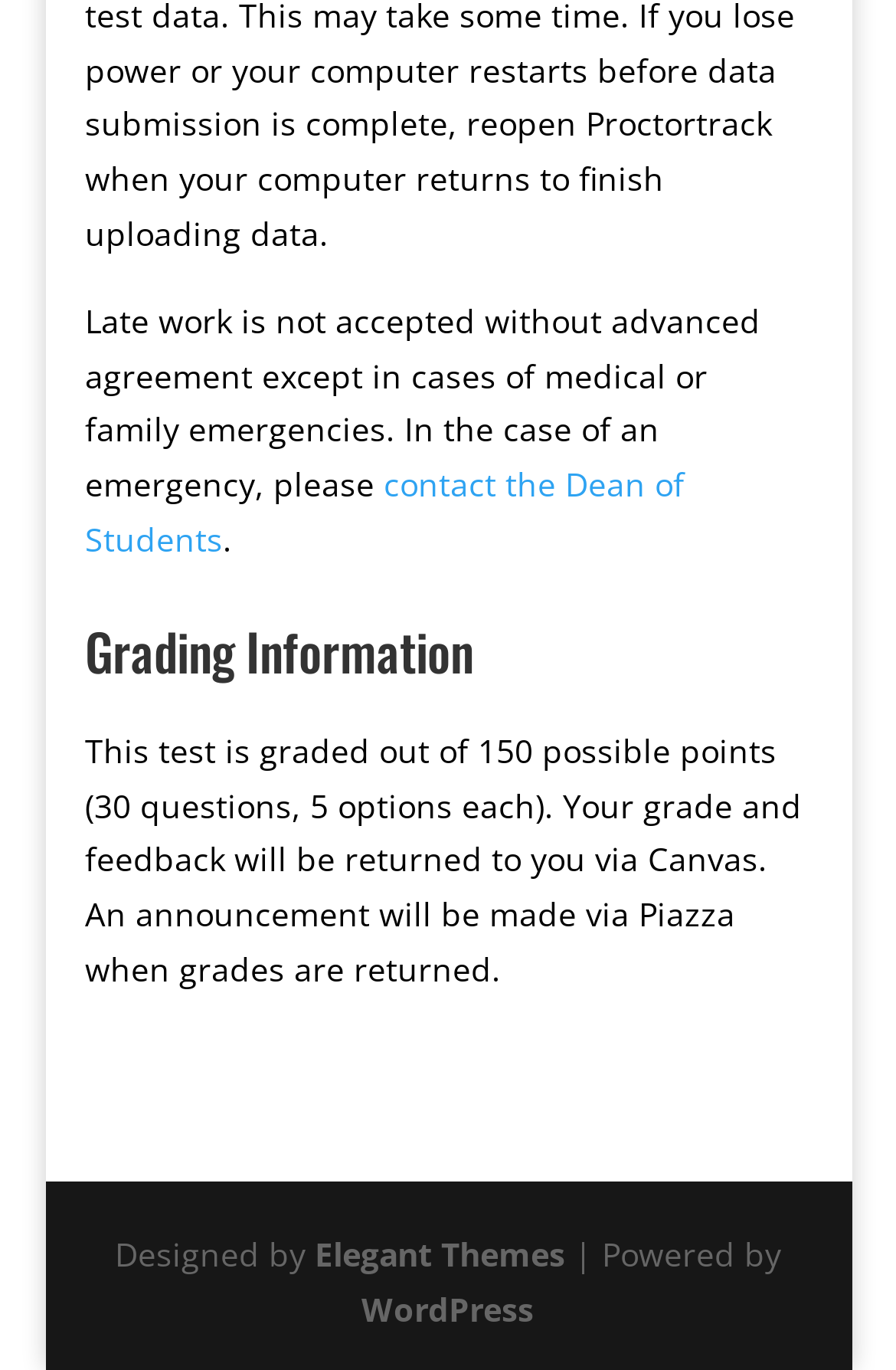Give a one-word or phrase response to the following question: What platform is used to power the website?

WordPress